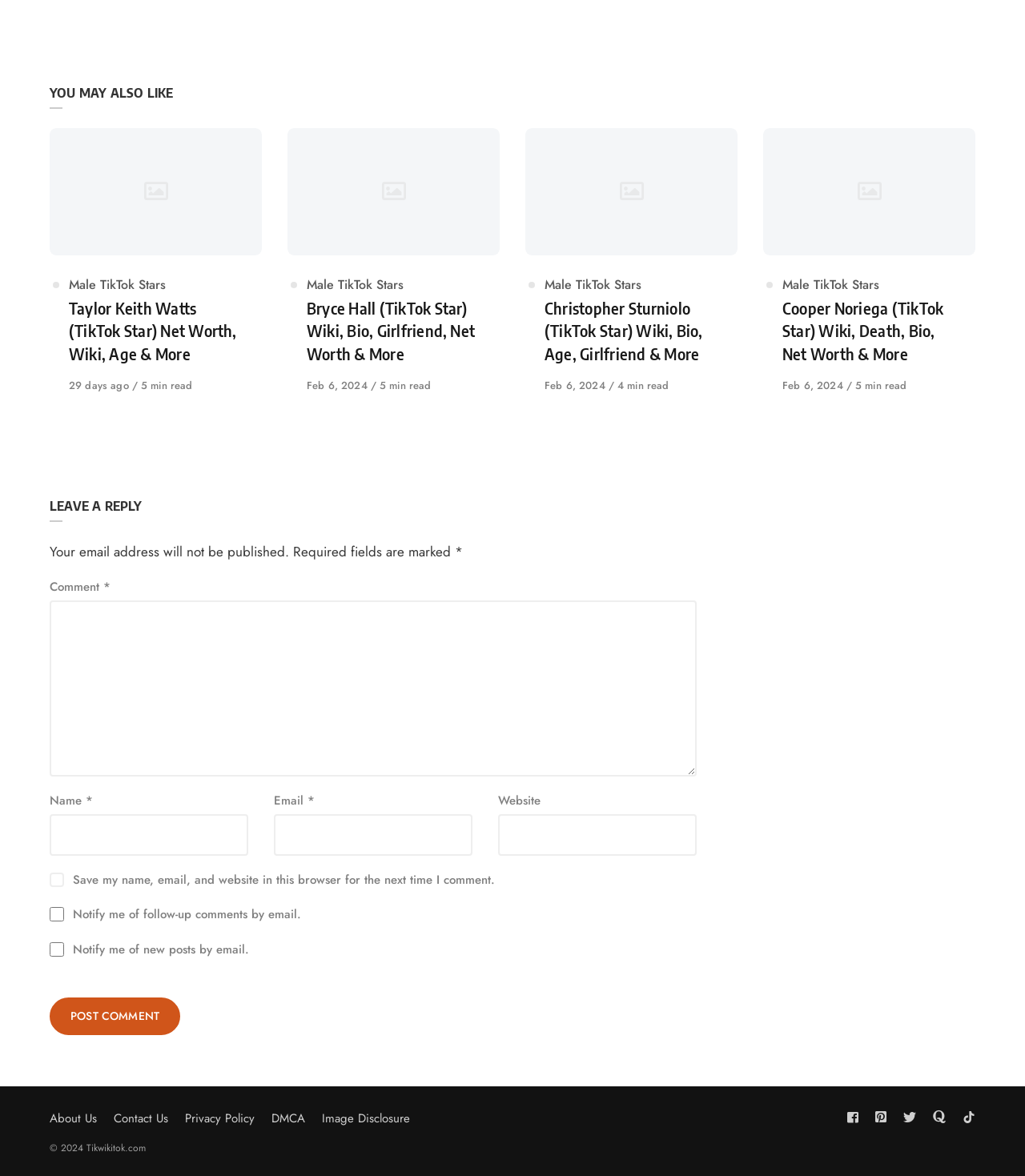Could you provide the bounding box coordinates for the portion of the screen to click to complete this instruction: "Enter a comment in the 'Comment *' textbox"?

[0.048, 0.511, 0.68, 0.66]